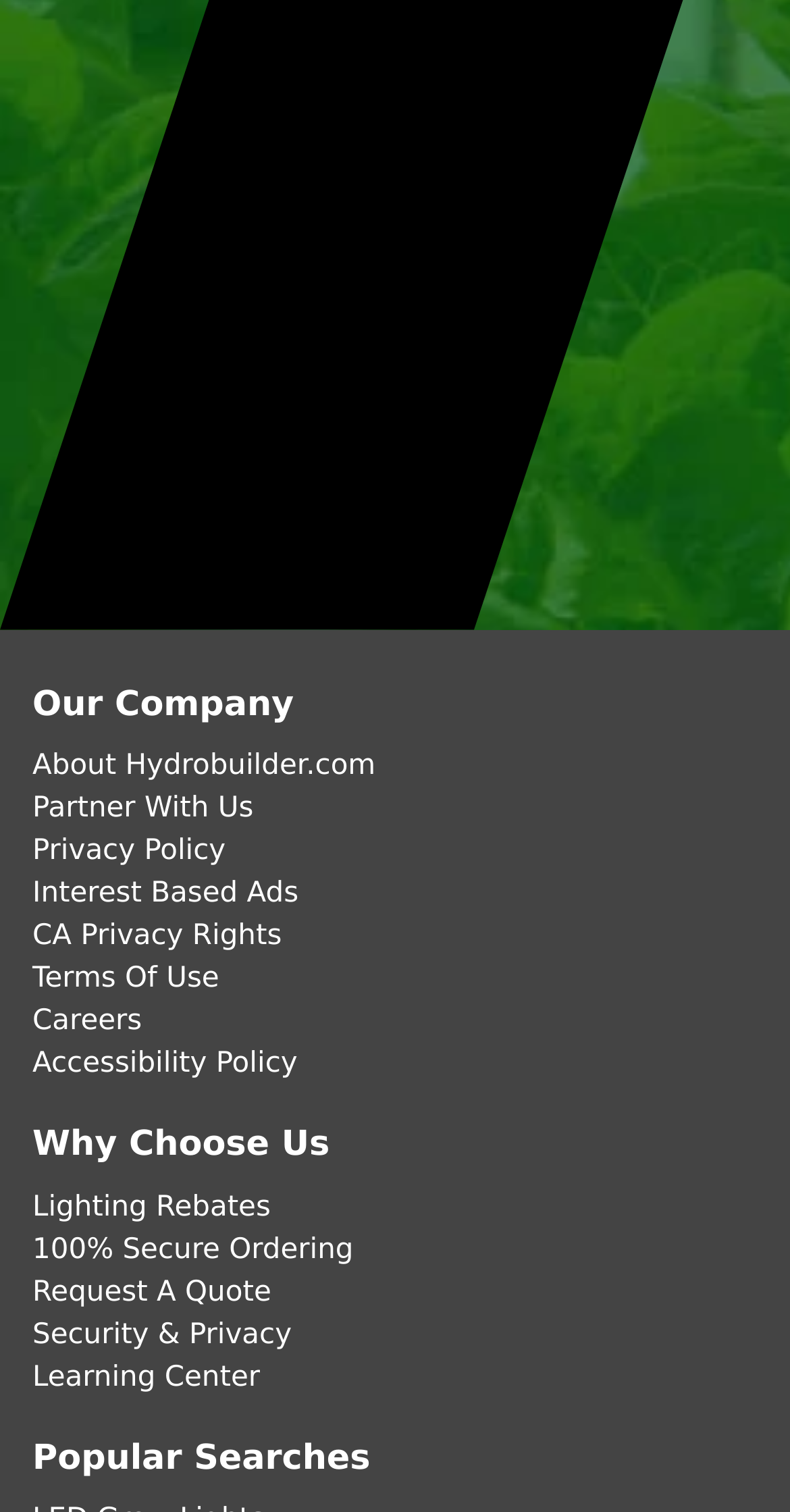Please provide a one-word or phrase answer to the question: 
How many links are at the bottom of the page?

6